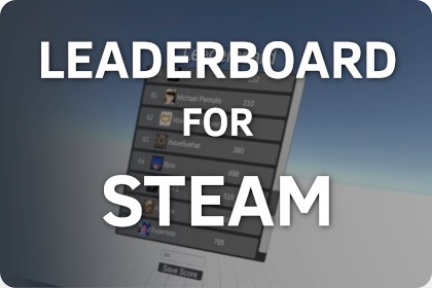What is the environment in the background?
Observe the image and answer the question with a one-word or short phrase response.

A 3D game environment